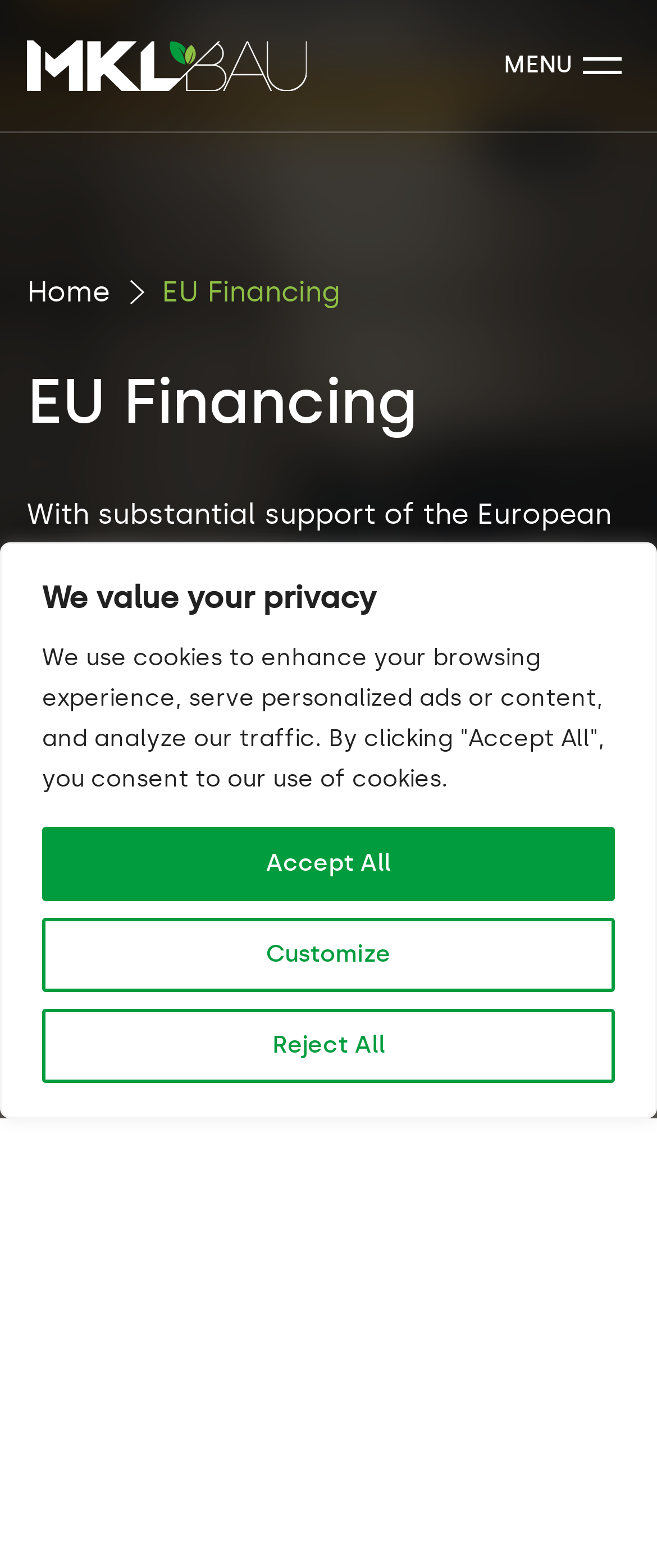Please look at the image and answer the question with a detailed explanation: What is the purpose of the button 'Customize'?

The button 'Customize' is located in the cookie consent section, which implies that it allows users to customize their cookie preferences.